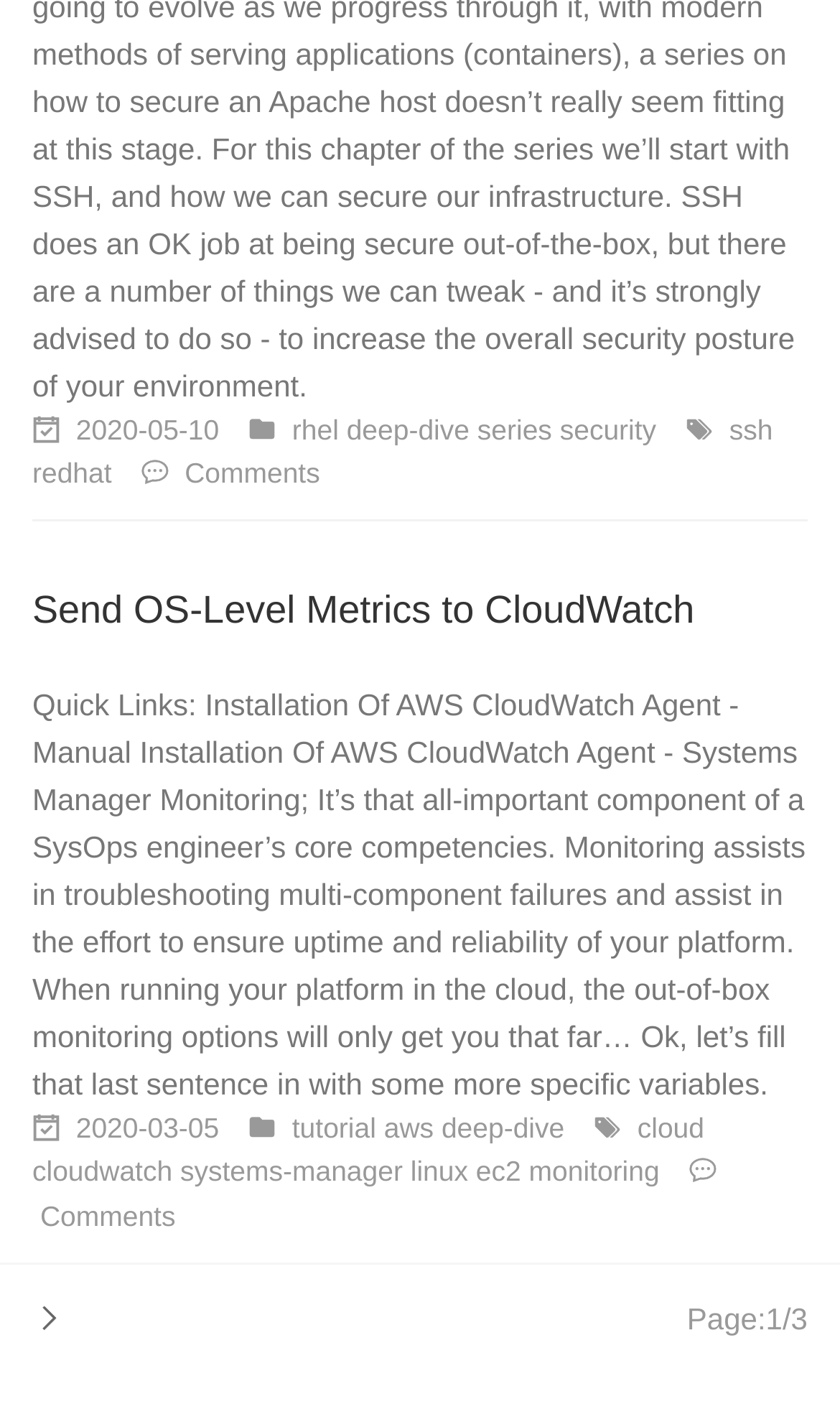What is the category of the article?
Please respond to the question with as much detail as possible.

The category of the article can be determined by looking at the link 'deep-dive' which is located near the top of the webpage and is likely a category or tag for the article.